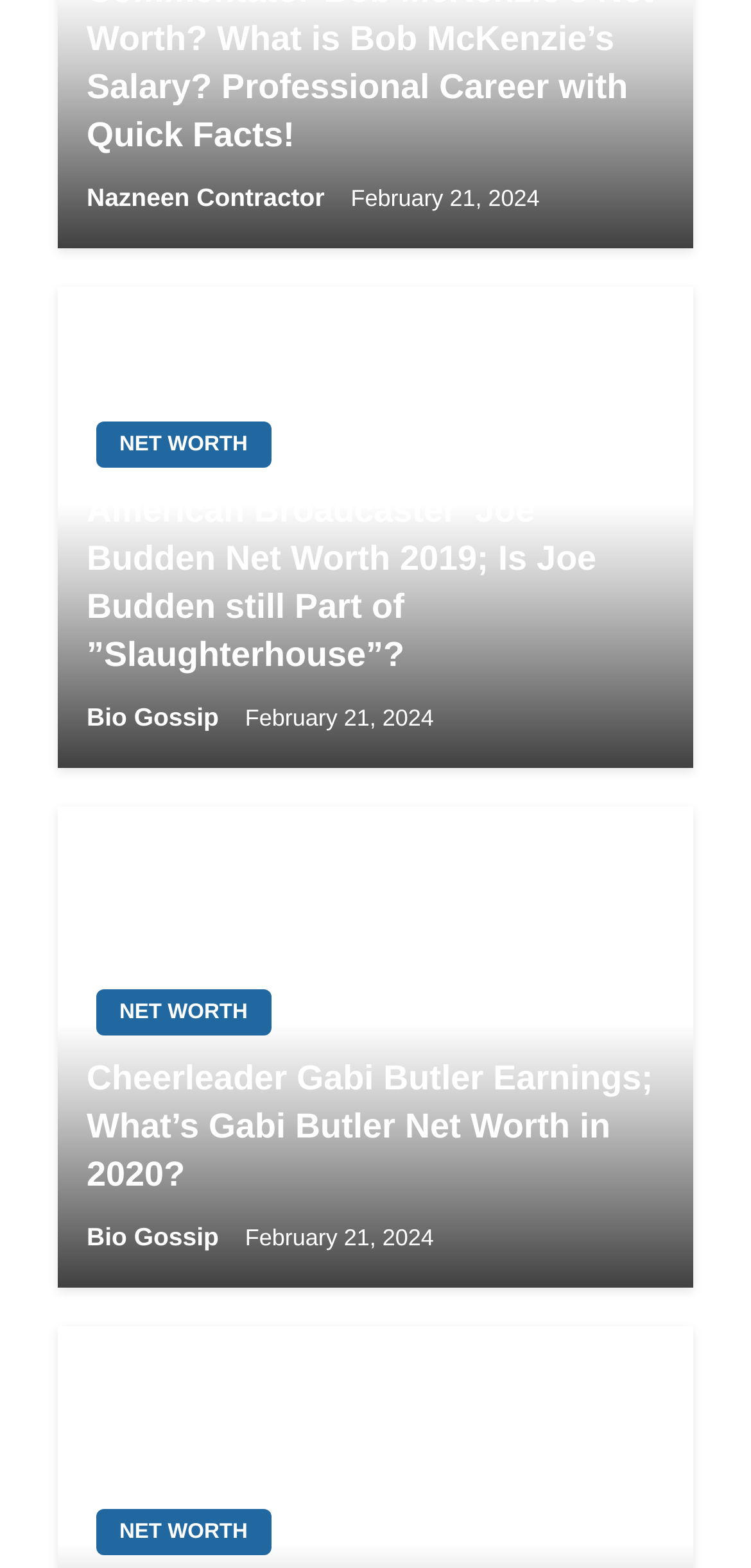Identify the bounding box coordinates for the UI element that matches this description: "alt="Gabi Butler"".

[0.077, 0.657, 0.923, 0.678]